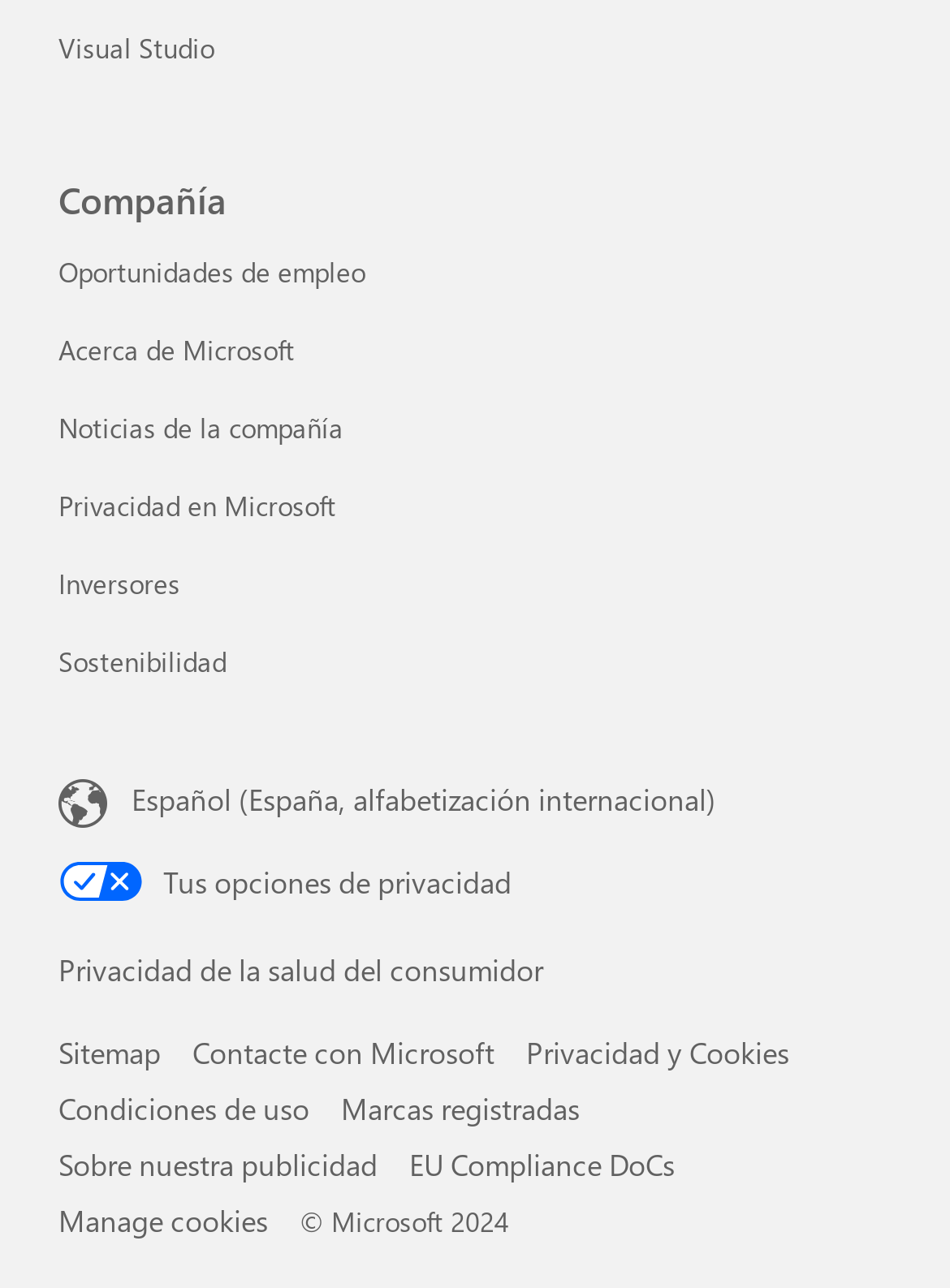Utilize the details in the image to give a detailed response to the question: What is the year mentioned in the copyright notice at the bottom of the webpage?

The copyright notice at the bottom of the webpage mentions the year '2024', which indicates that the webpage content is copyrighted by Microsoft until 2024.